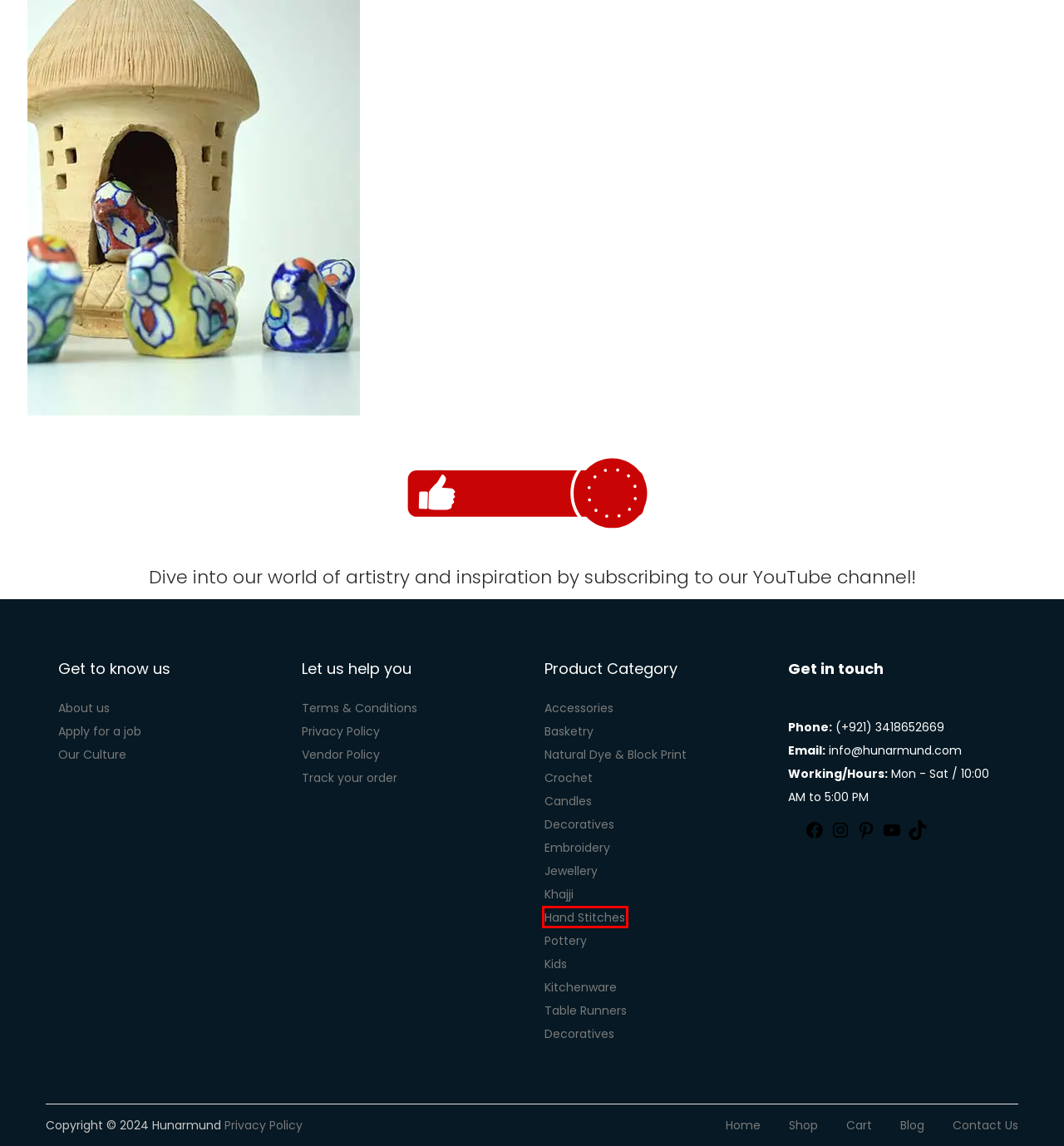Review the webpage screenshot provided, noting the red bounding box around a UI element. Choose the description that best matches the new webpage after clicking the element within the bounding box. The following are the options:
A. Kitchenware - Hunarmund
B. Kids - Hunarmund
C. Hand Stitches - Hunarmund
D. Terms & conditions - Hunarmund
E. Menswear - Hunarmund
F. Accessories - Hunarmund
G. Vendor Policy - Hunarmund
H. Learn more about Hunarmund

C